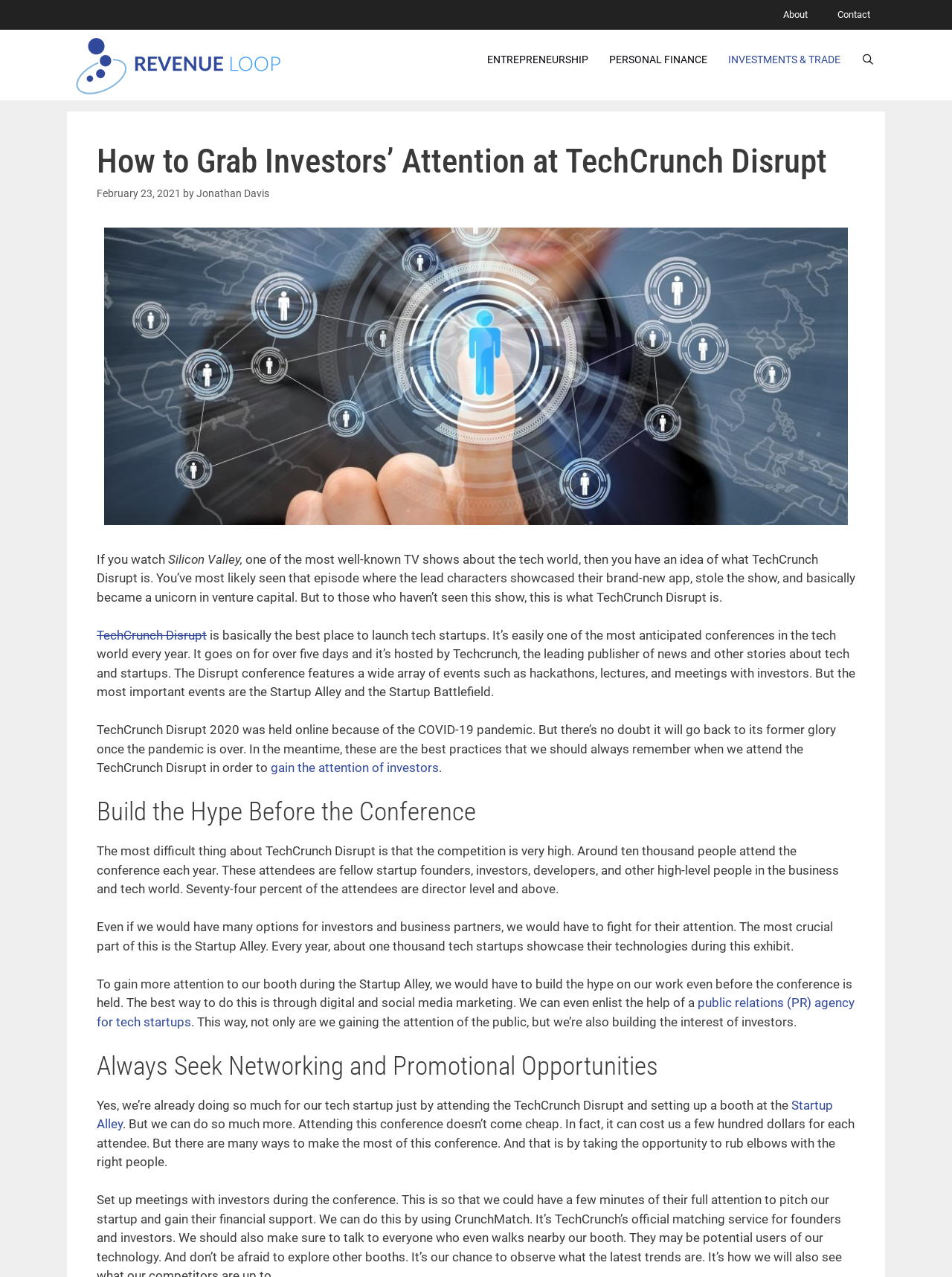Specify the bounding box coordinates of the region I need to click to perform the following instruction: "Click on the 'Jonathan Davis' link". The coordinates must be four float numbers in the range of 0 to 1, i.e., [left, top, right, bottom].

[0.206, 0.147, 0.283, 0.157]